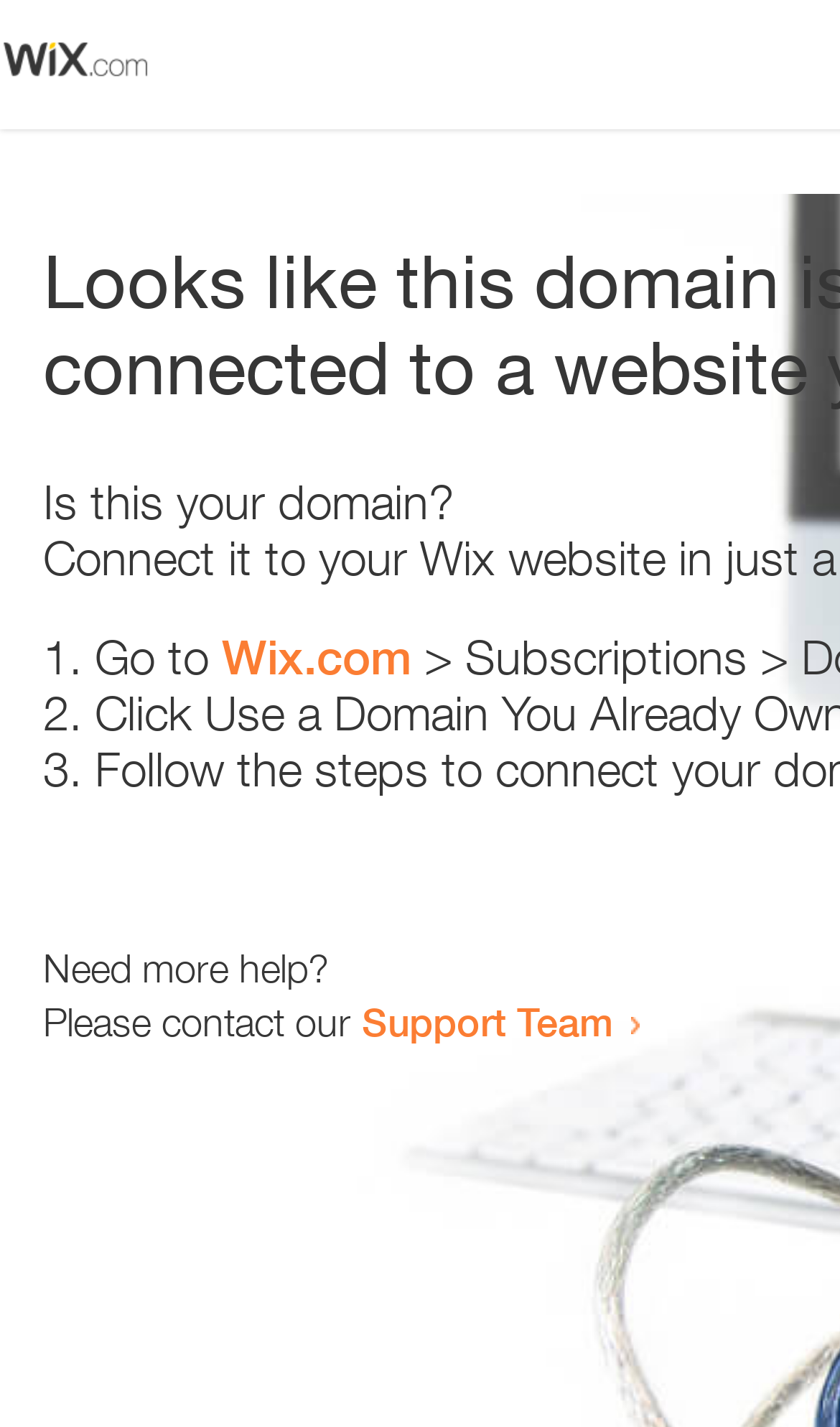How many steps are provided to resolve the issue?
Your answer should be a single word or phrase derived from the screenshot.

3